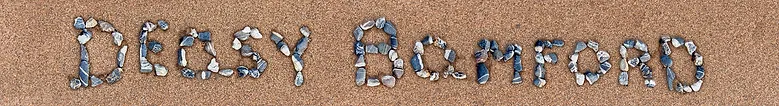Provide a thorough description of what you see in the image.

The image features the name "Deasy Bamford," creatively crafted from a collection of textured stones in varied shades, set against a sandy background. The stones are arranged to form the letters of the name, showcasing a blend of colors that evoke a natural, earthy aesthetic. This artistic representation highlights a connection to nature, emphasizing creativity and individuality. The layout draws attention to the unique formation of each letter, combining elements of playfulness with artistry, making it a captivating focal point for viewers.